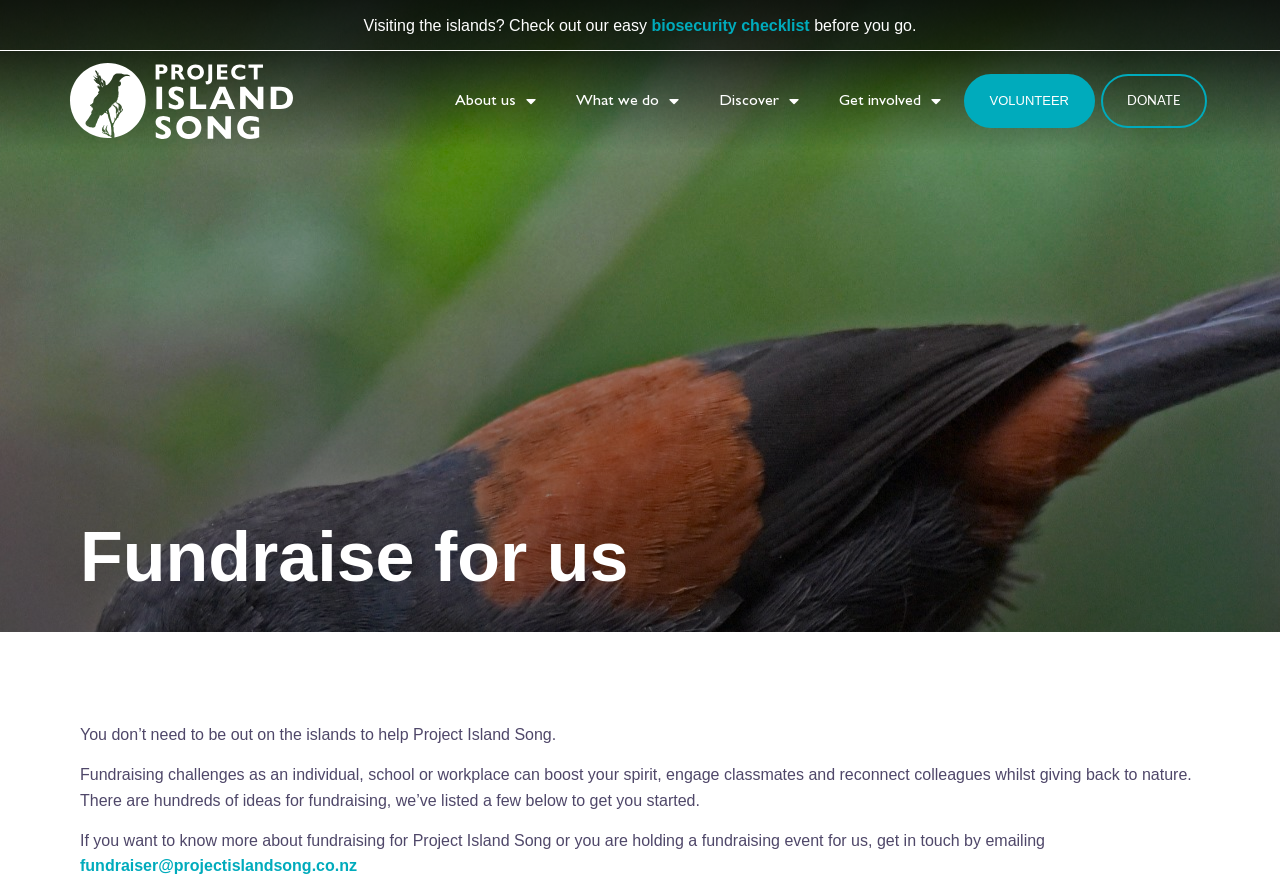Please provide the bounding box coordinate of the region that matches the element description: alt="Project Island Song Logo". Coordinates should be in the format (top-left x, top-left y, bottom-right x, bottom-right y) and all values should be between 0 and 1.

[0.055, 0.071, 0.229, 0.157]